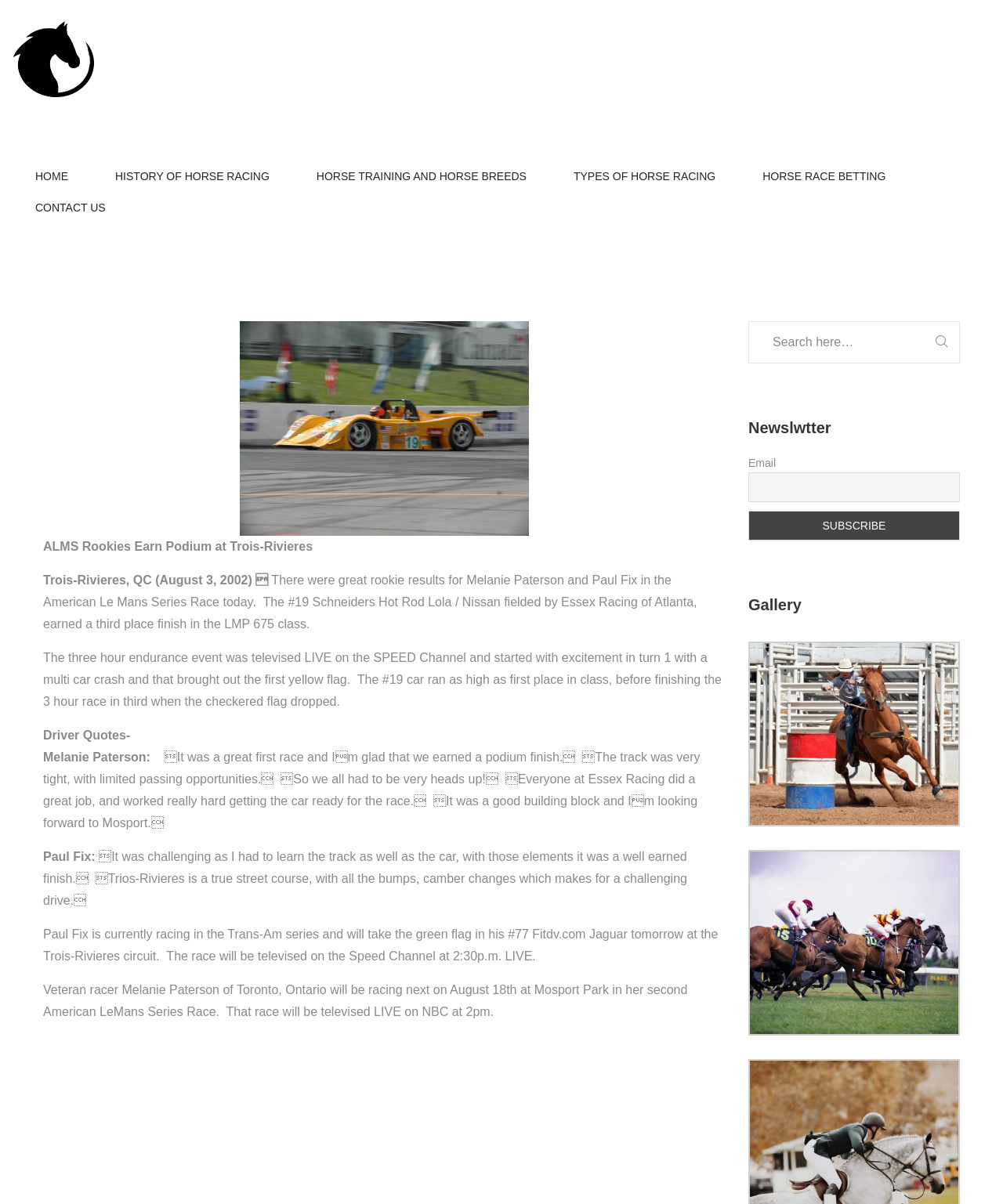Please mark the bounding box coordinates of the area that should be clicked to carry out the instruction: "Search for something".

[0.746, 0.267, 0.957, 0.302]